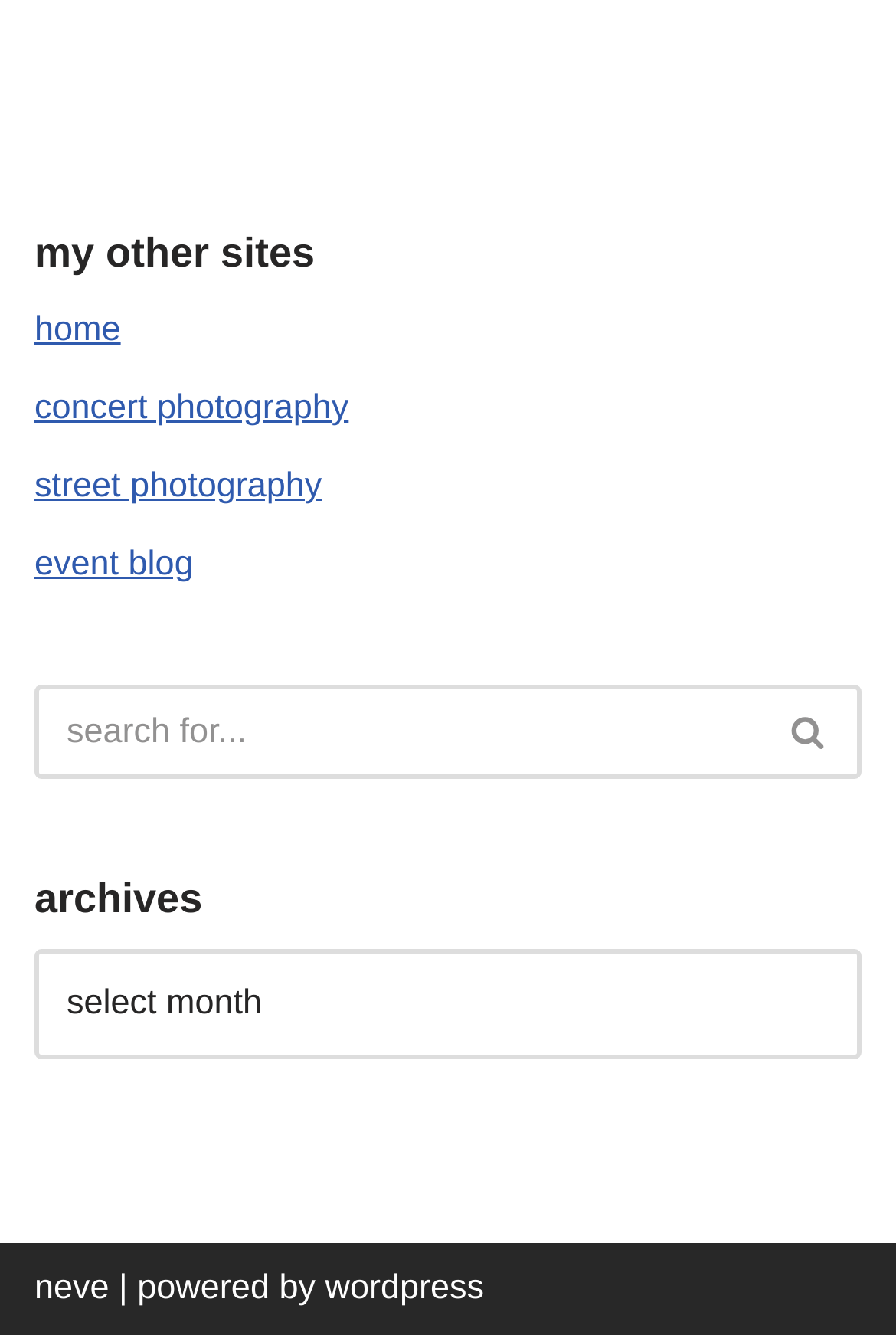Locate the bounding box coordinates of the UI element described by: "Read more". Provide the coordinates as four float numbers between 0 and 1, formatted as [left, top, right, bottom].

None